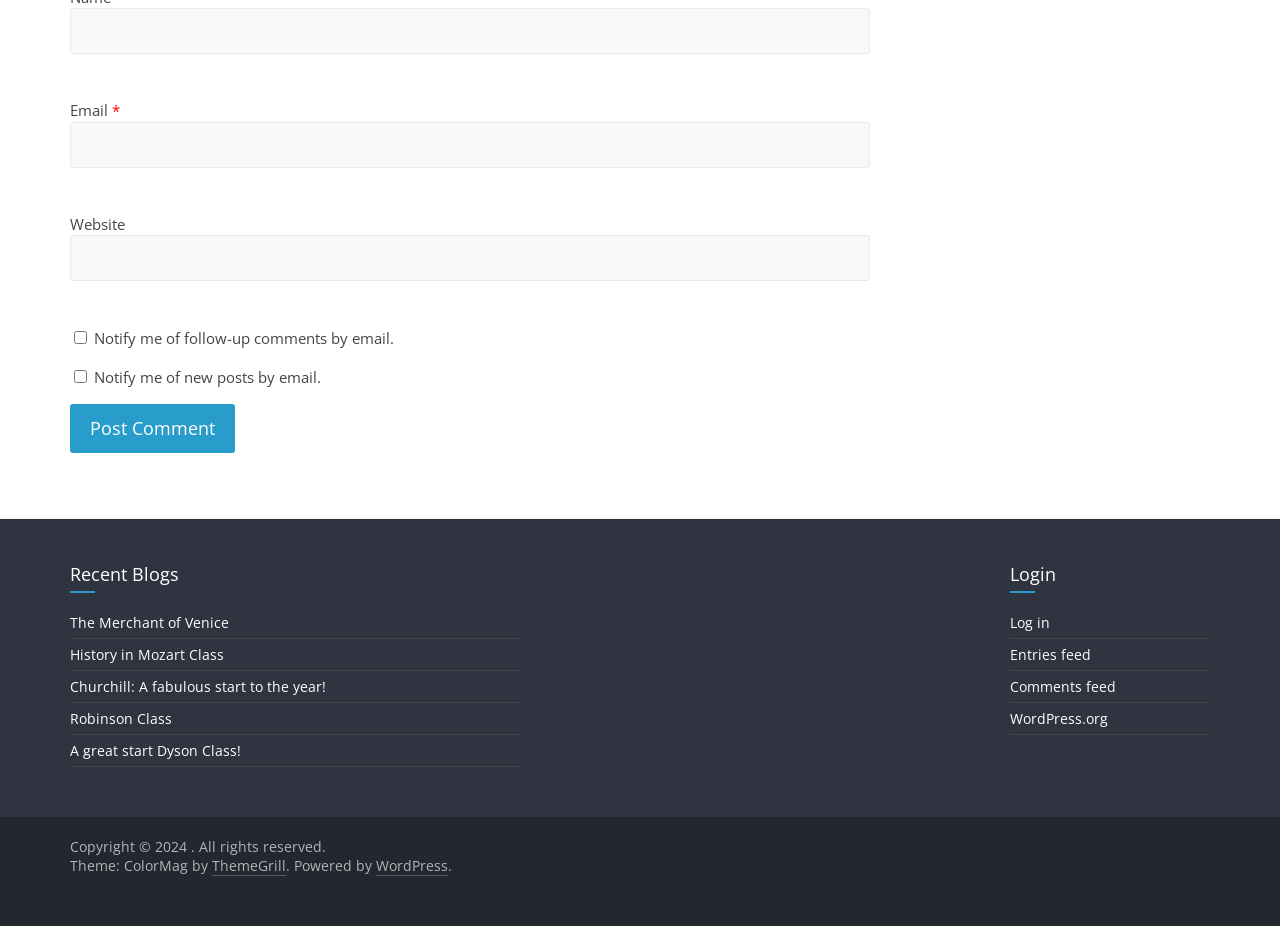Answer the following query with a single word or phrase:
What is the purpose of the form at the top?

Leave a comment